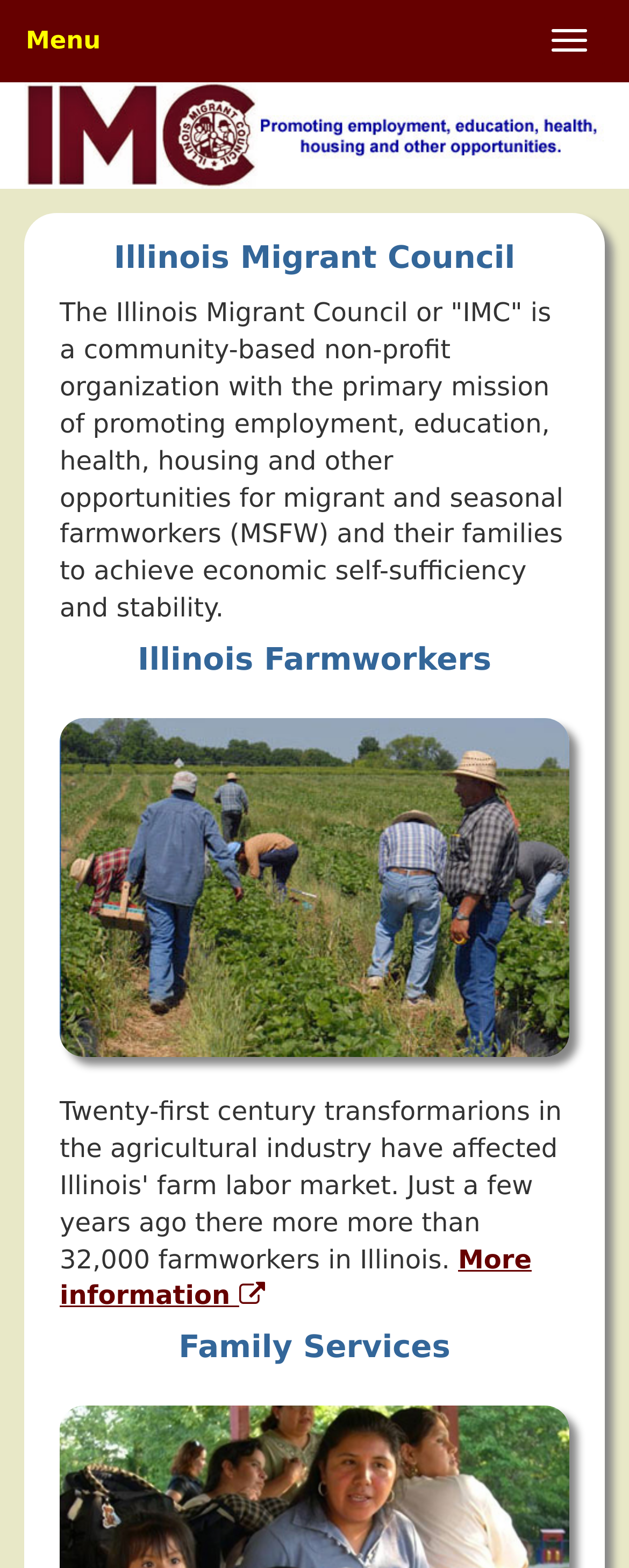Given the element description "parent_node: Illinois Farmworkers", identify the bounding box of the corresponding UI element.

[0.095, 0.458, 0.905, 0.695]